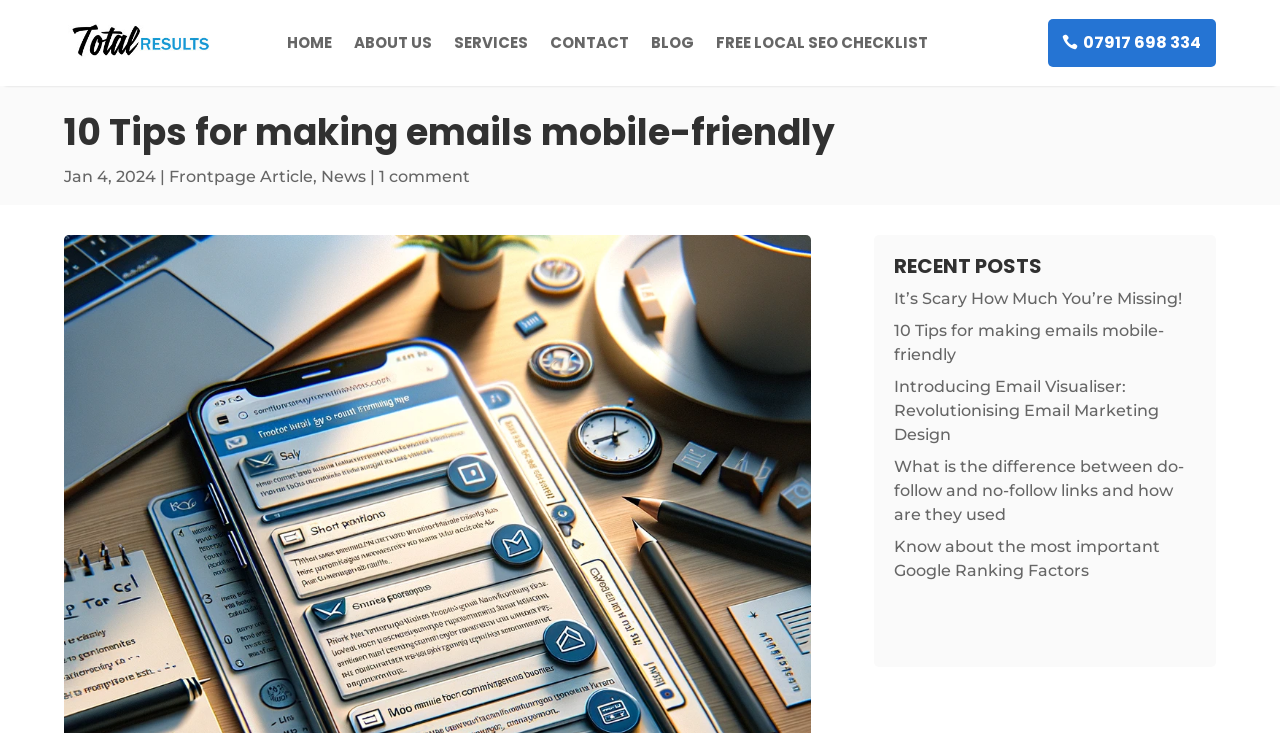Reply to the question with a single word or phrase:
How many recent posts are listed?

4